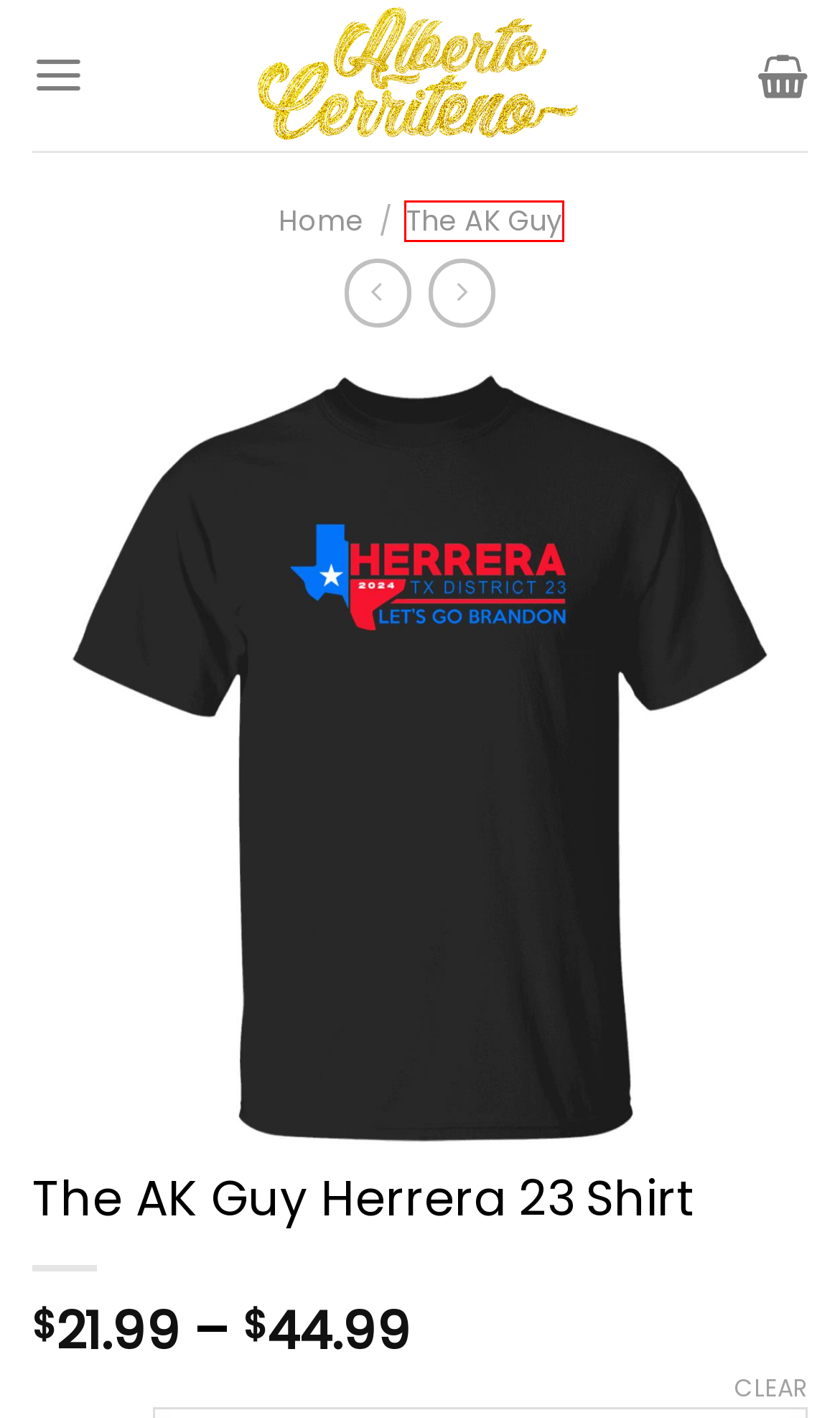Given a webpage screenshot featuring a red rectangle around a UI element, please determine the best description for the new webpage that appears after the element within the bounding box is clicked. The options are:
A. Delivery & Shipping
B. The AK Guy Merch & T-Shirts, Hoodies, Long Sleeve, Mug - Alberto Cerriteno
C. The AK Guy Journalism Award Shirt
D. The AK Guy Let's Go Brandon Shirts, Hoodies, Long Sleeve
E. The AK Guy Crew Shirt
F. Secure Shopping
G. The AK Guy Emotional Support Machine Gun Mug
H. Alberto Cerriteno: T-Shirts, Hoodies, Mugs, Arts

B